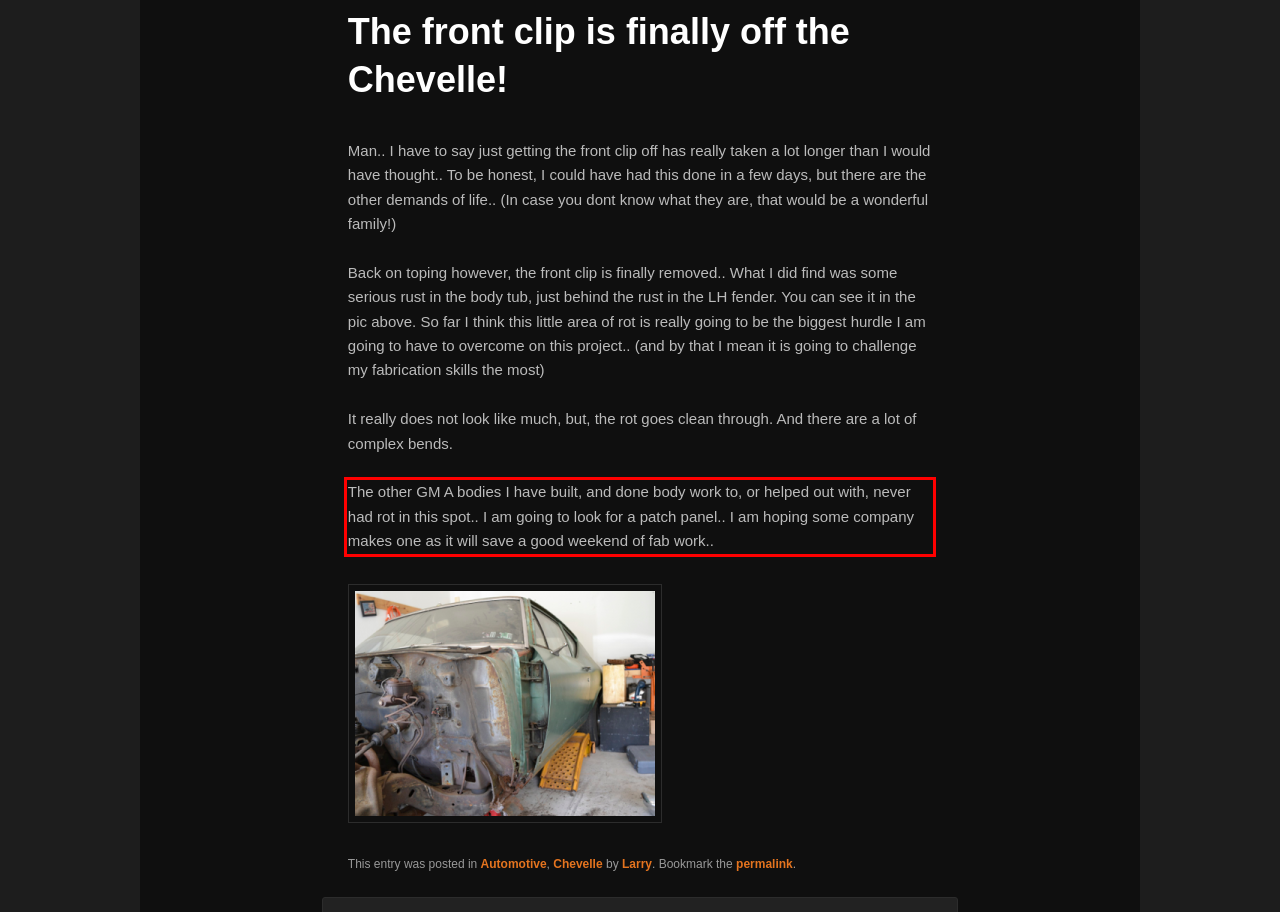Please use OCR to extract the text content from the red bounding box in the provided webpage screenshot.

The other GM A bodies I have built, and done body work to, or helped out with, never had rot in this spot.. I am going to look for a patch panel.. I am hoping some company makes one as it will save a good weekend of fab work..